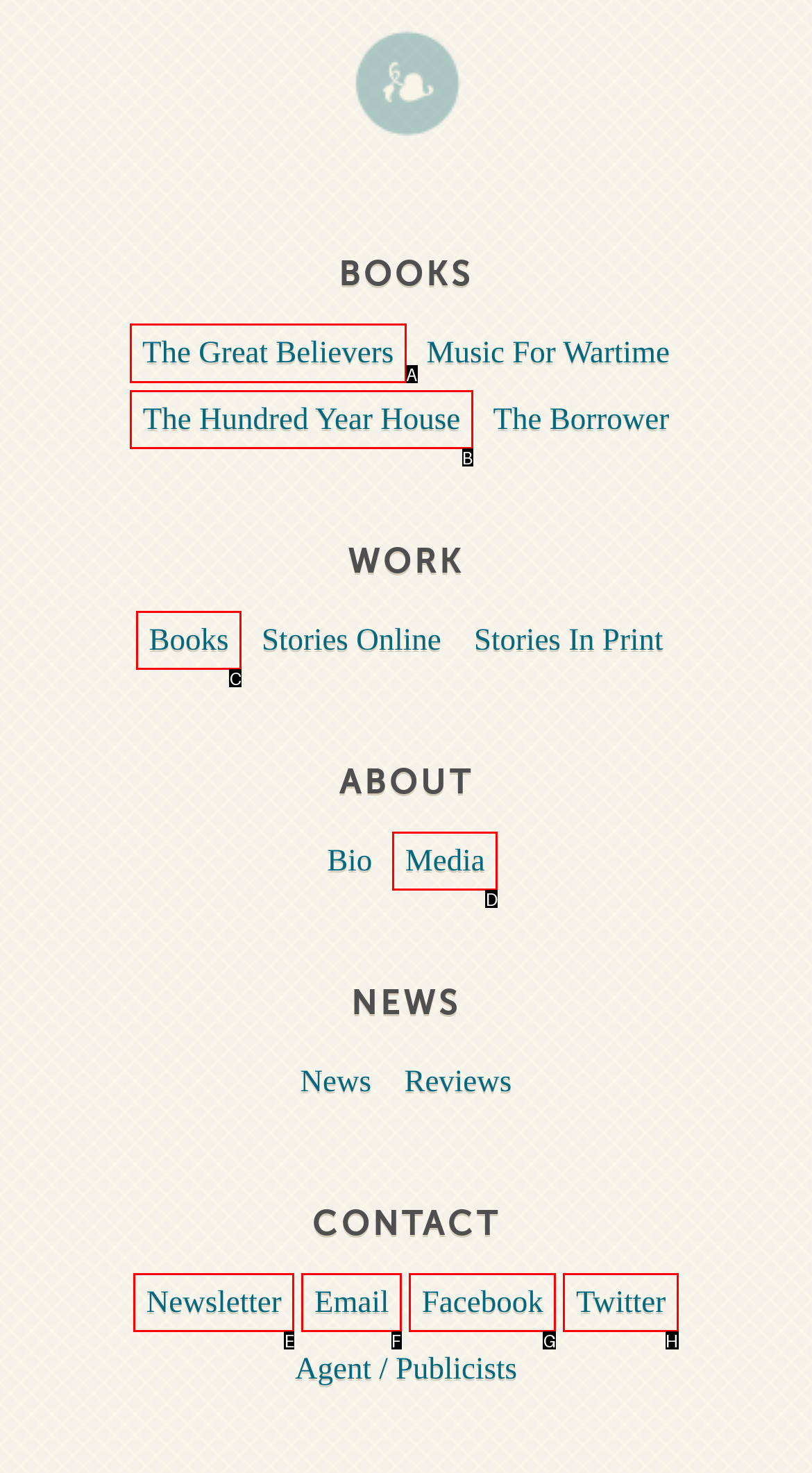Please indicate which option's letter corresponds to the task: View The Great Believers book by examining the highlighted elements in the screenshot.

A